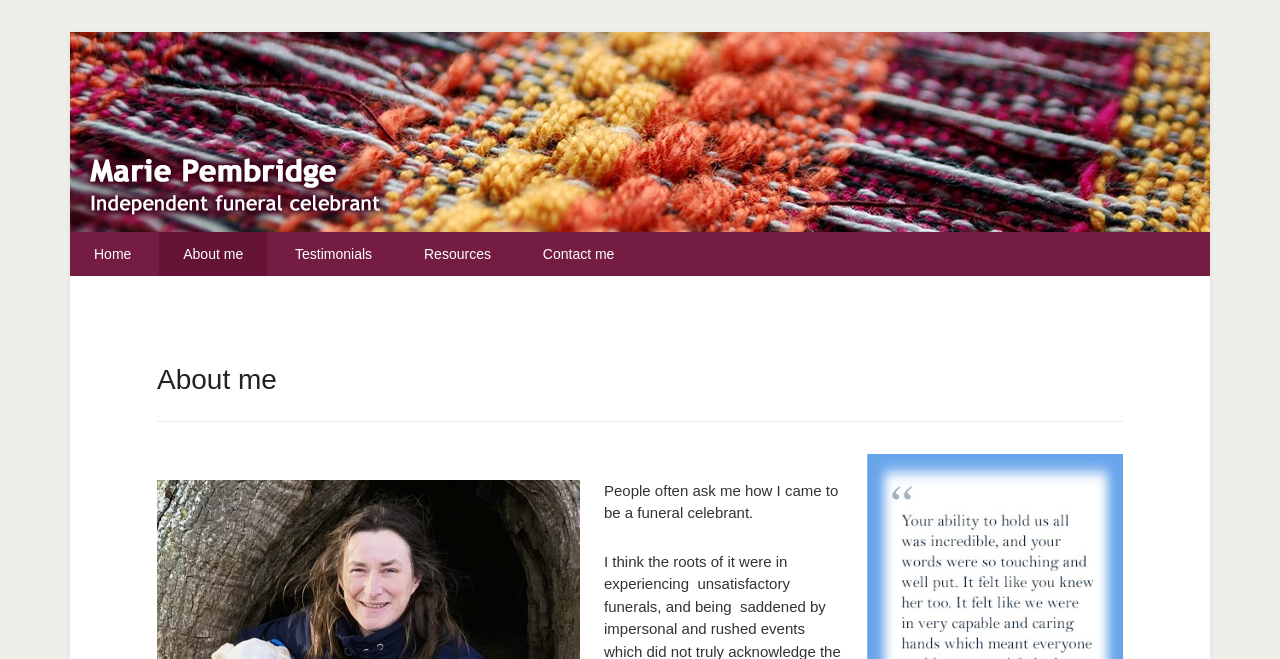Given the description of a UI element: "About me", identify the bounding box coordinates of the matching element in the webpage screenshot.

[0.124, 0.352, 0.209, 0.419]